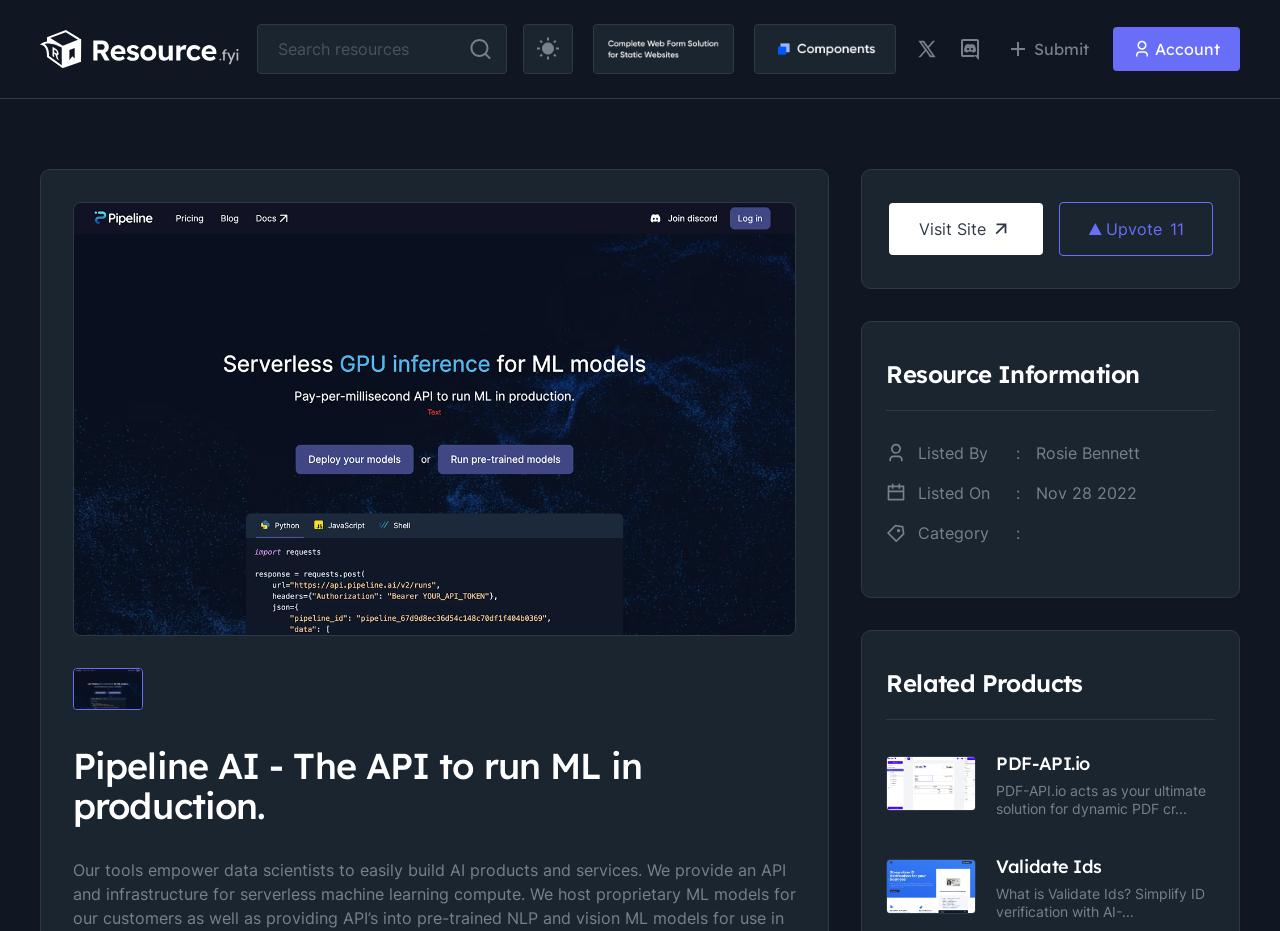Extract the bounding box coordinates of the UI element described: "Upvote11". Provide the coordinates in the format [left, top, right, bottom] with values ranging from 0 to 1.

[0.827, 0.217, 0.947, 0.275]